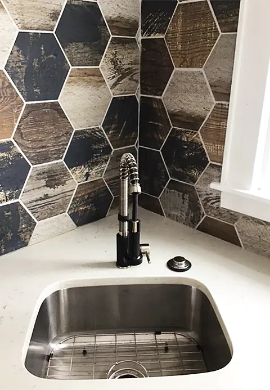Provide a comprehensive description of the image.

The image features a modern kitchen corner with a sleek stainless steel sink set into a light-colored countertop. Above the sink, an elegant black faucet with a flexible spout adds a contemporary touch. The backsplash is adorned with a striking hexagonal tile pattern, combining earthy tones of wood and dark blues, creating a visually rich contrast. This design not only emphasizes functionality but also enhances the overall aesthetic of the kitchen, making it a stylish and inviting space.